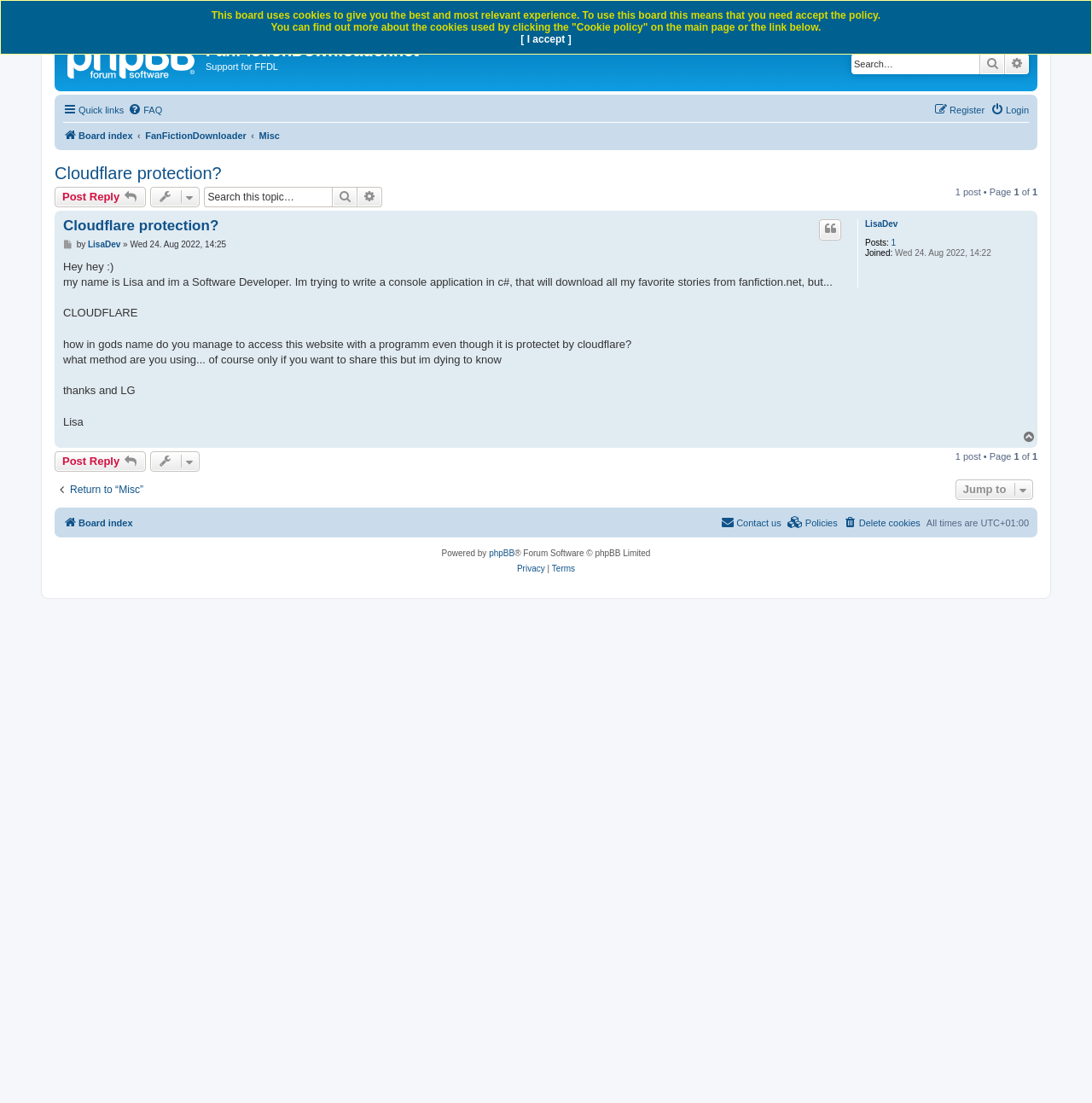How many posts are in this topic?
Using the details shown in the screenshot, provide a comprehensive answer to the question.

I found this answer by looking at the static text '1 post • Page' which indicates that there is only one post in this topic.